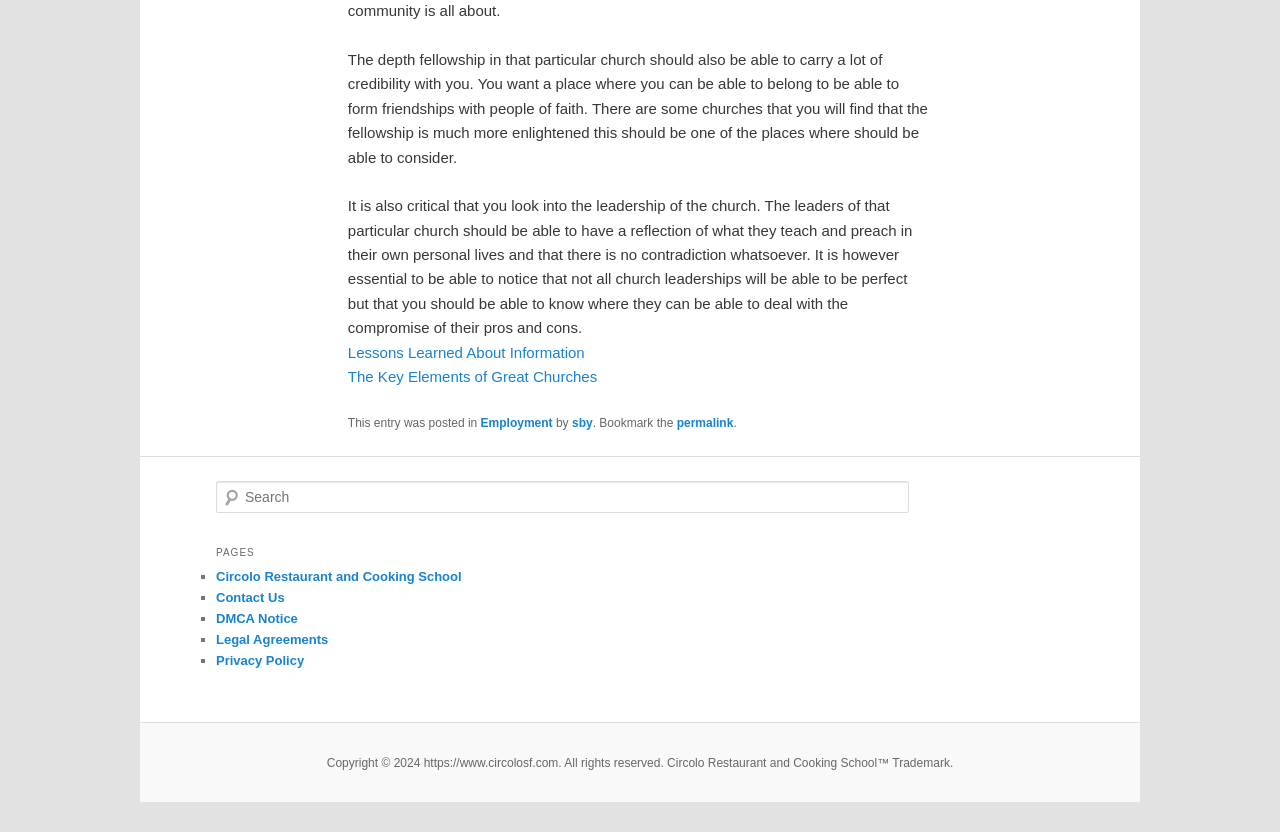Please find the bounding box coordinates of the element that must be clicked to perform the given instruction: "go to contact us page". The coordinates should be four float numbers from 0 to 1, i.e., [left, top, right, bottom].

[0.169, 0.709, 0.222, 0.727]